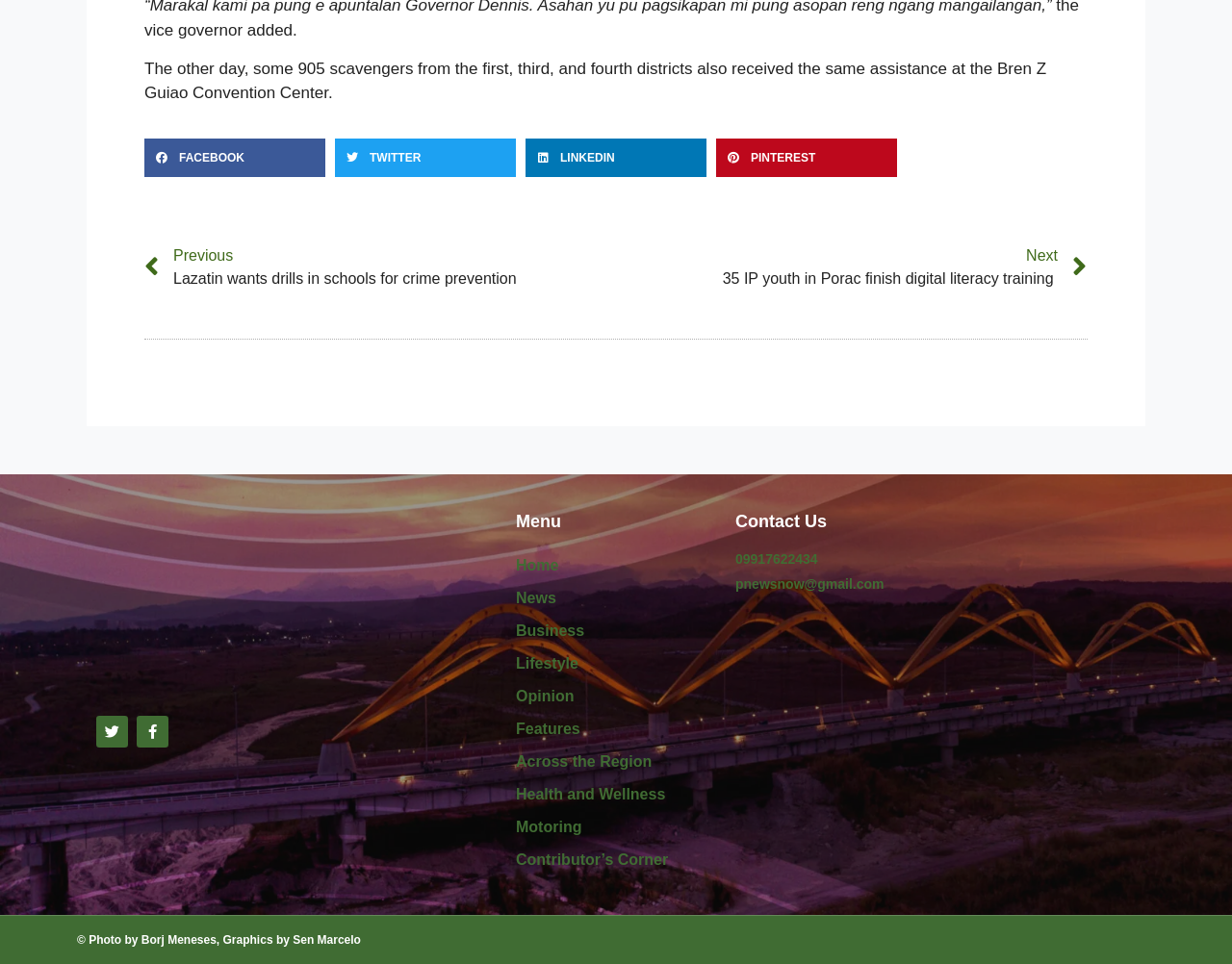From the image, can you give a detailed response to the question below:
What is the email address for contact?

The email address for contact is pnewsnow@gmail.com, which is located under the 'Contact Us' section at the bottom of the webpage.